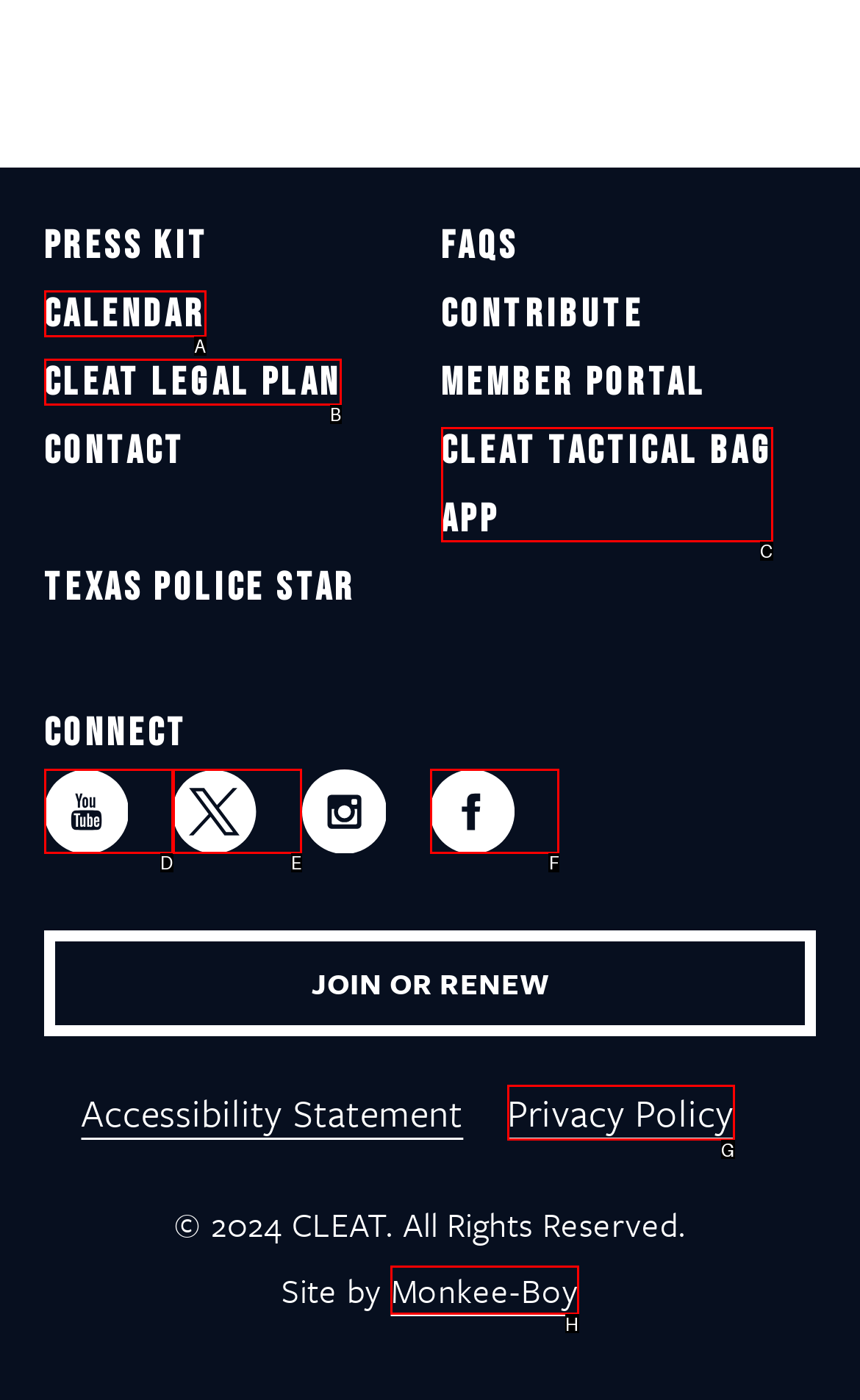From the given choices, determine which HTML element matches the description: Salad. Reply with the appropriate letter.

None